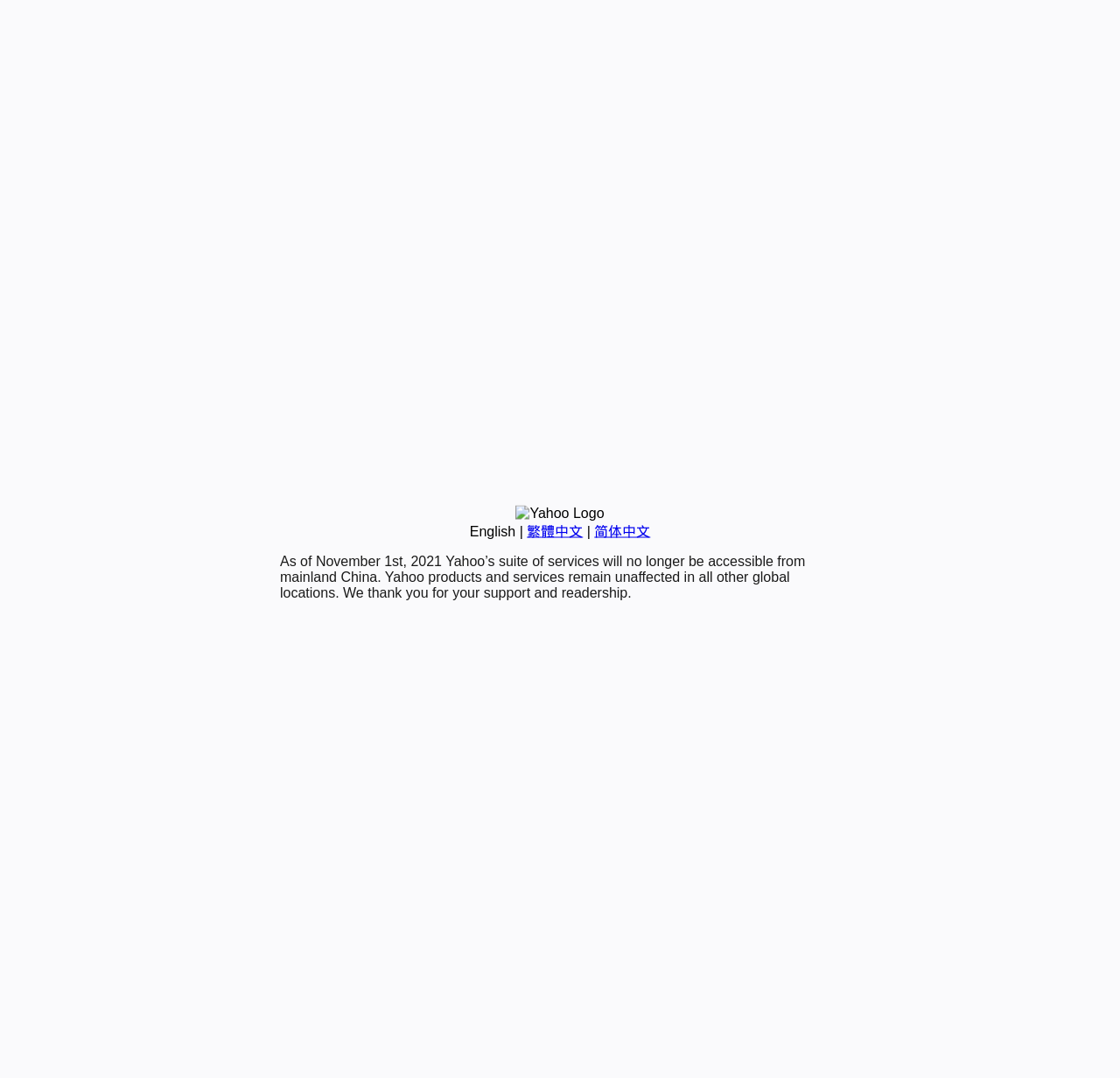Provide the bounding box coordinates of the UI element this sentence describes: "English".

[0.419, 0.486, 0.46, 0.5]